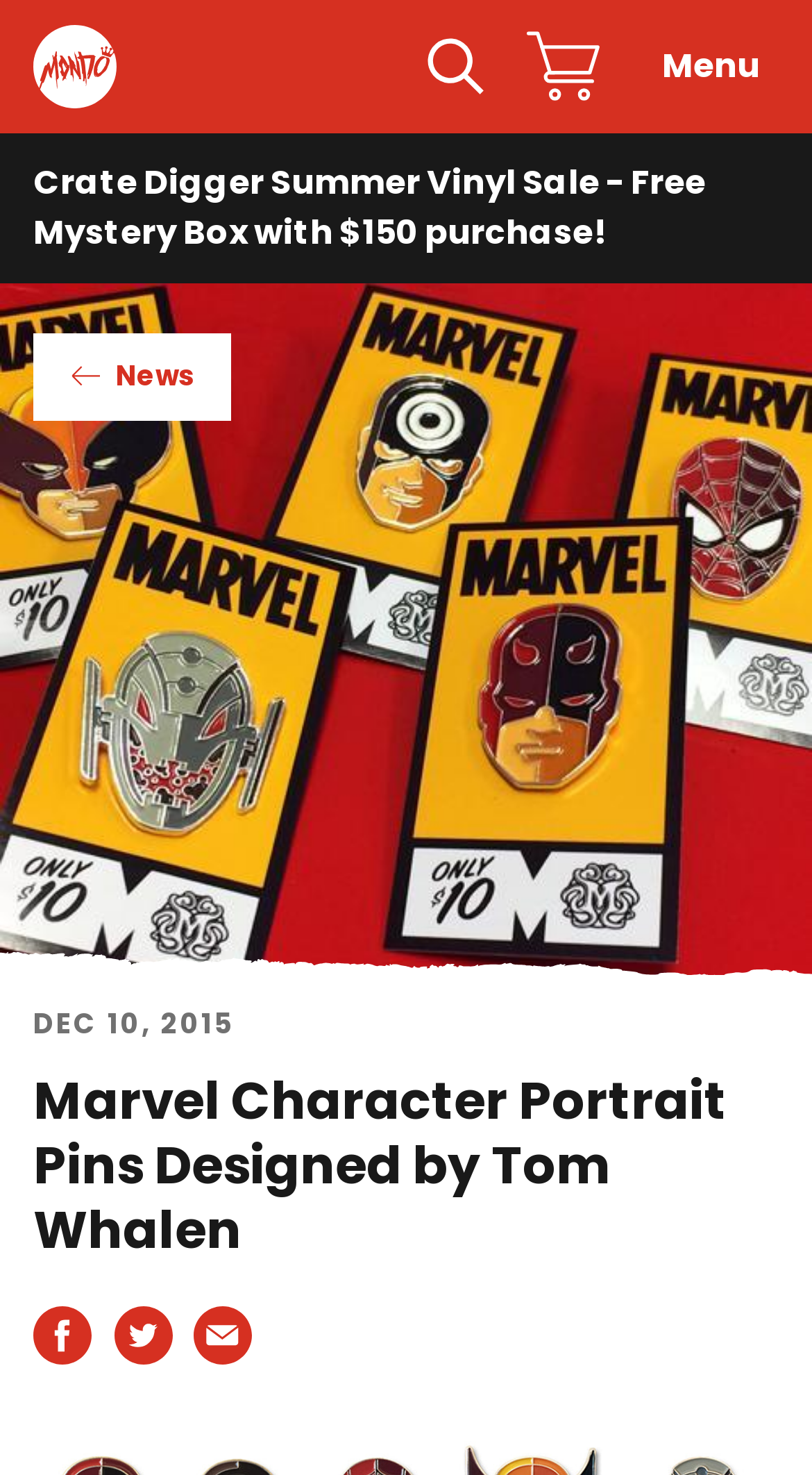Locate and generate the text content of the webpage's heading.

Marvel Character Portrait Pins Designed by Tom Whalen